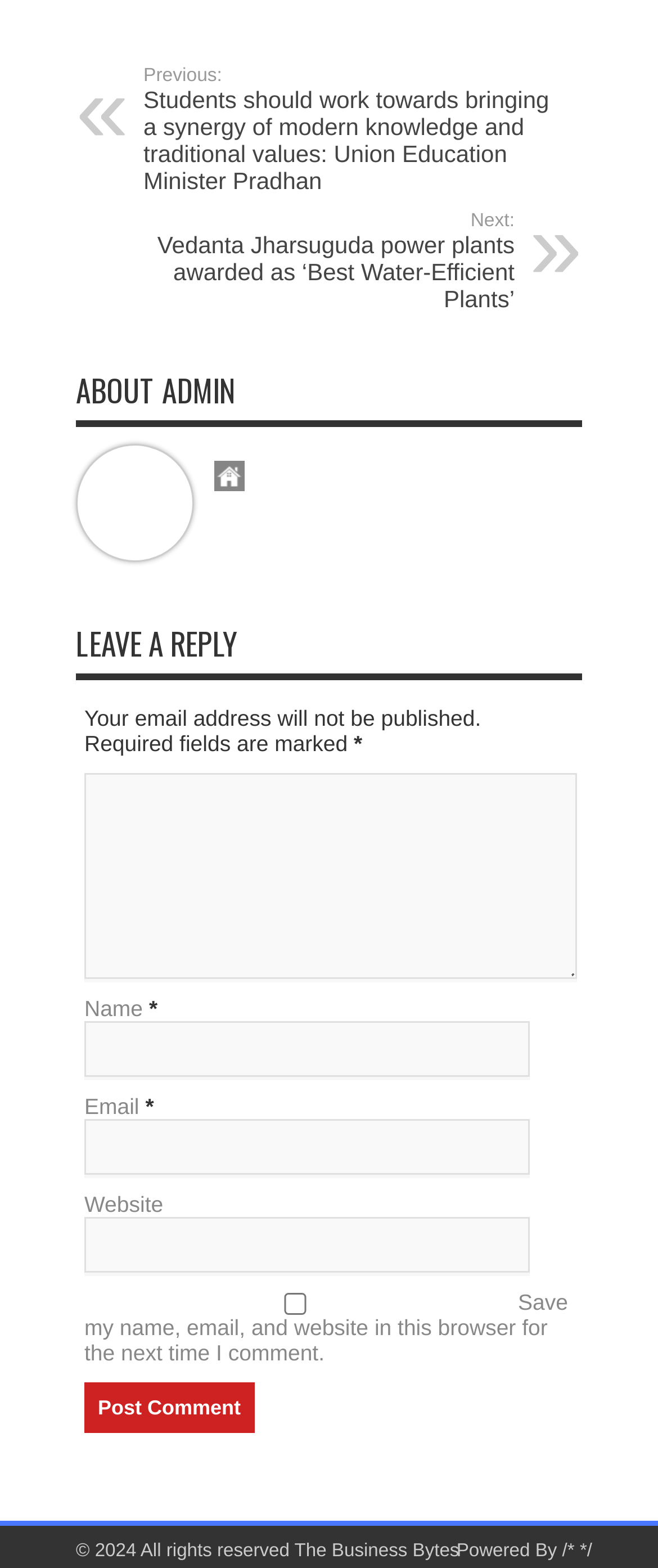Pinpoint the bounding box coordinates of the clickable element to carry out the following instruction: "Click the 'Post Comment' button."

[0.128, 0.882, 0.386, 0.914]